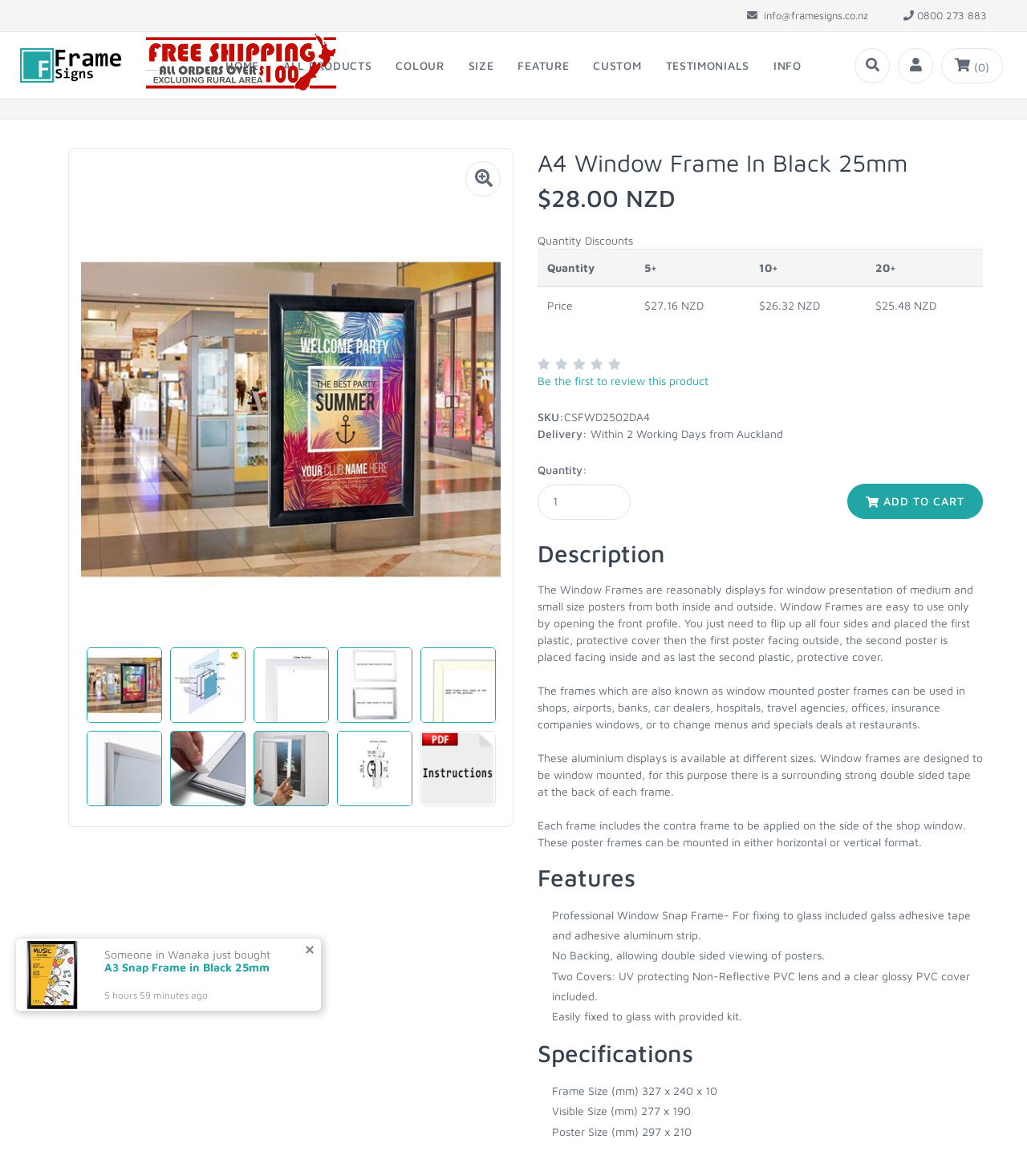What is the visible size of the frame in mm?
Offer a detailed and full explanation in response to the question.

The specifications section of the webpage lists the visible size of the frame as 277 x 190 mm.